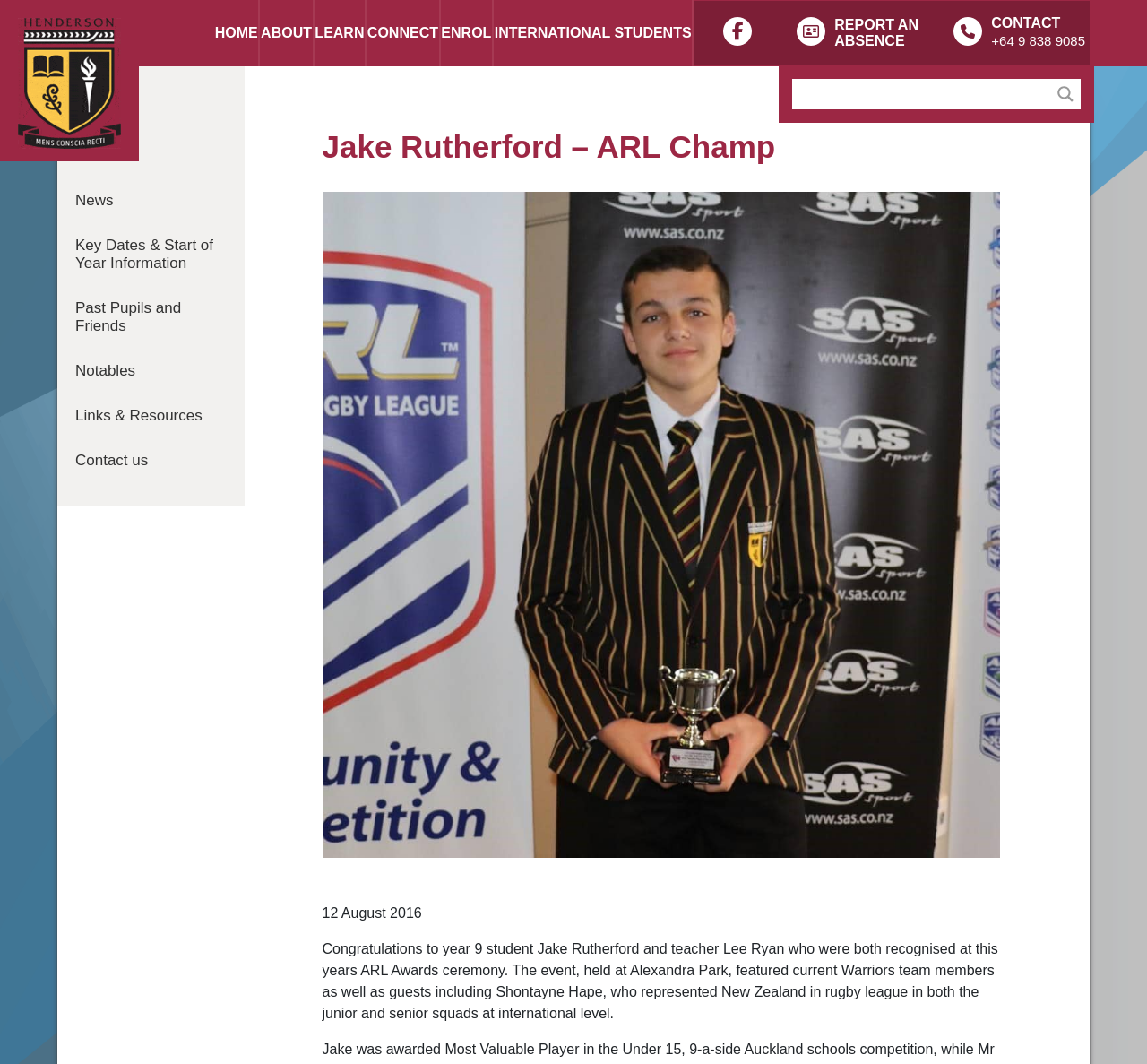Determine the bounding box coordinates of the region to click in order to accomplish the following instruction: "Search for something". Provide the coordinates as four float numbers between 0 and 1, specifically [left, top, right, bottom].

[0.703, 0.074, 0.912, 0.102]